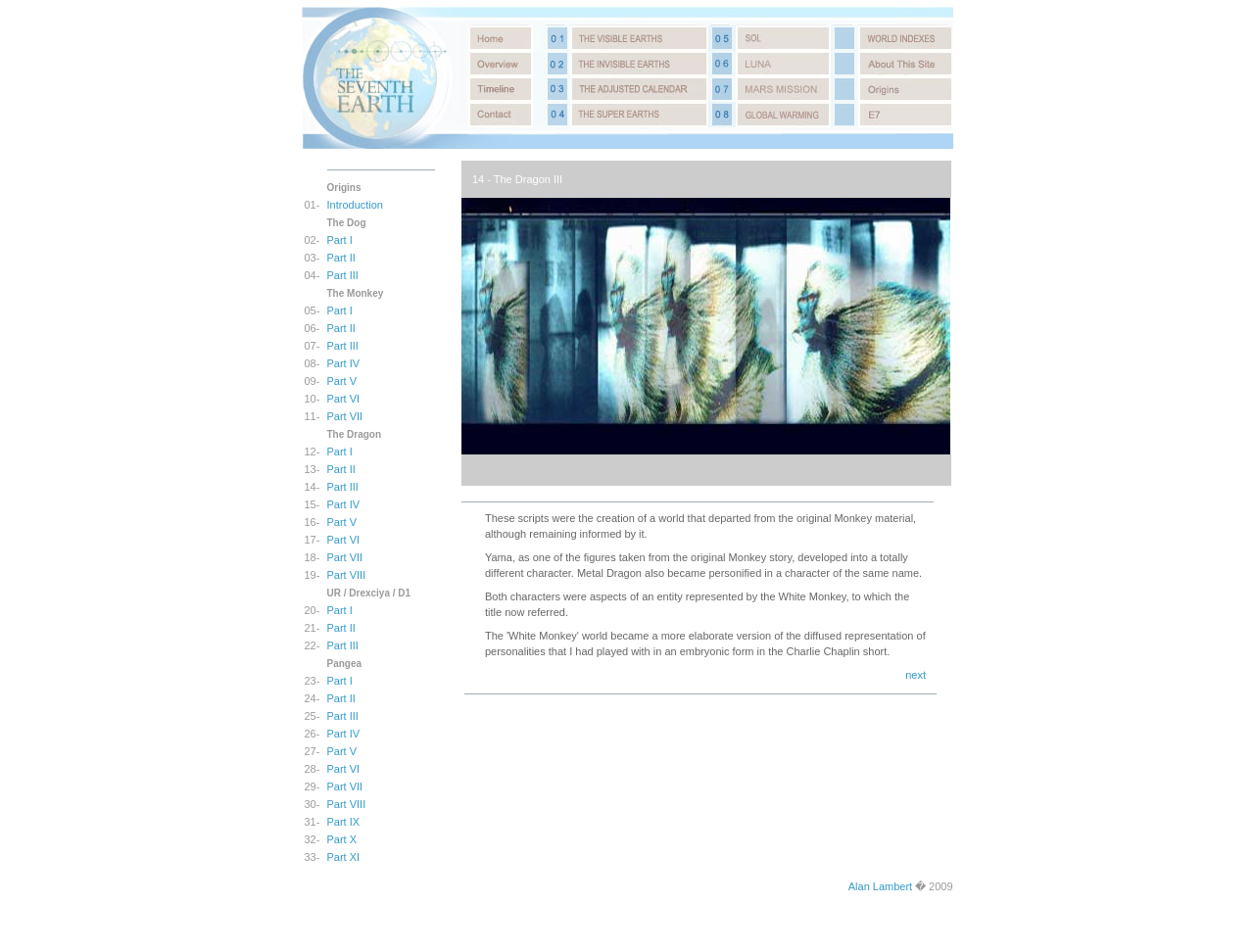Determine the bounding box coordinates of the element's region needed to click to follow the instruction: "click the first image". Provide these coordinates as four float numbers between 0 and 1, formatted as [left, top, right, bottom].

[0.24, 0.007, 0.373, 0.156]